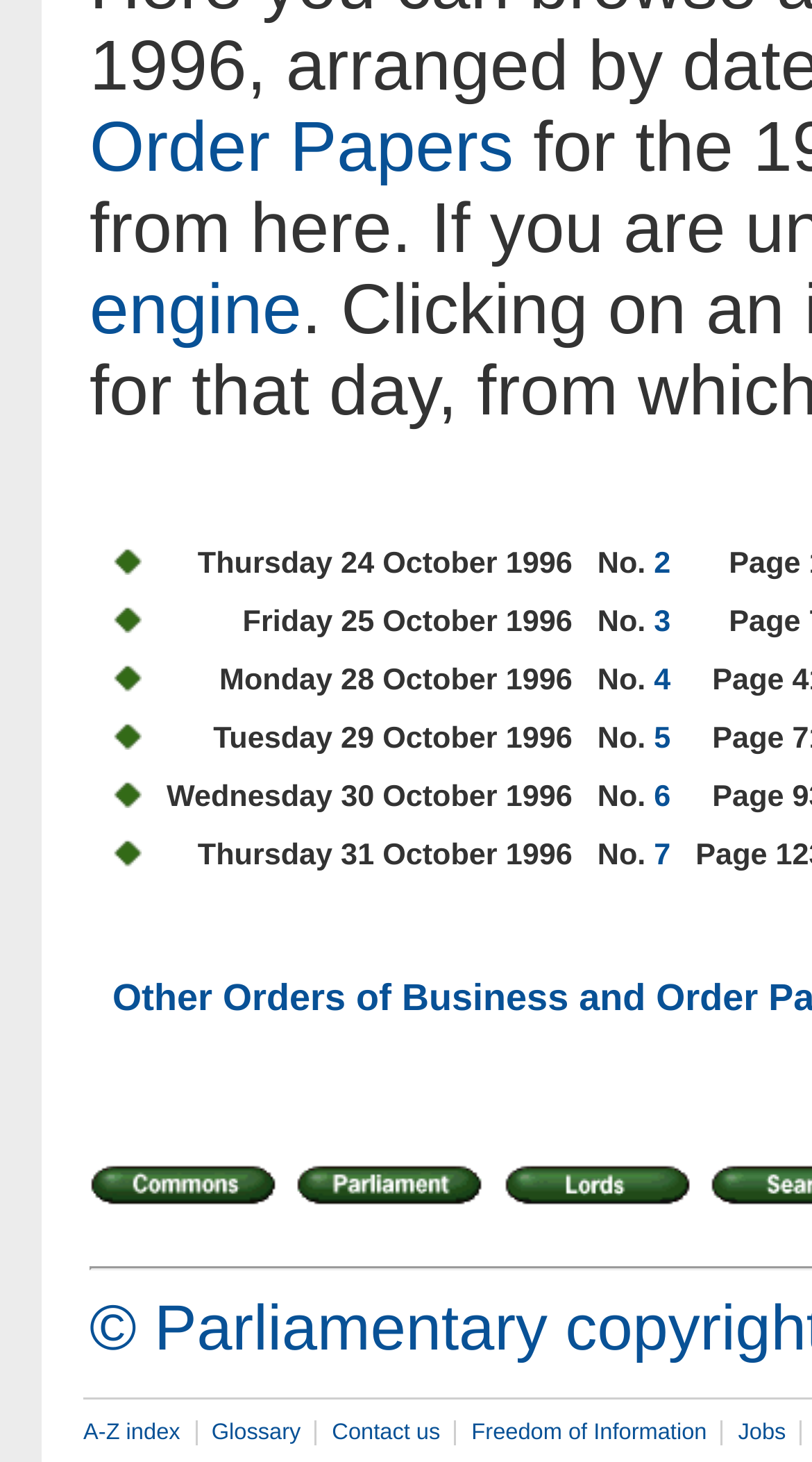Given the description "4", provide the bounding box coordinates of the corresponding UI element.

[0.805, 0.454, 0.826, 0.477]